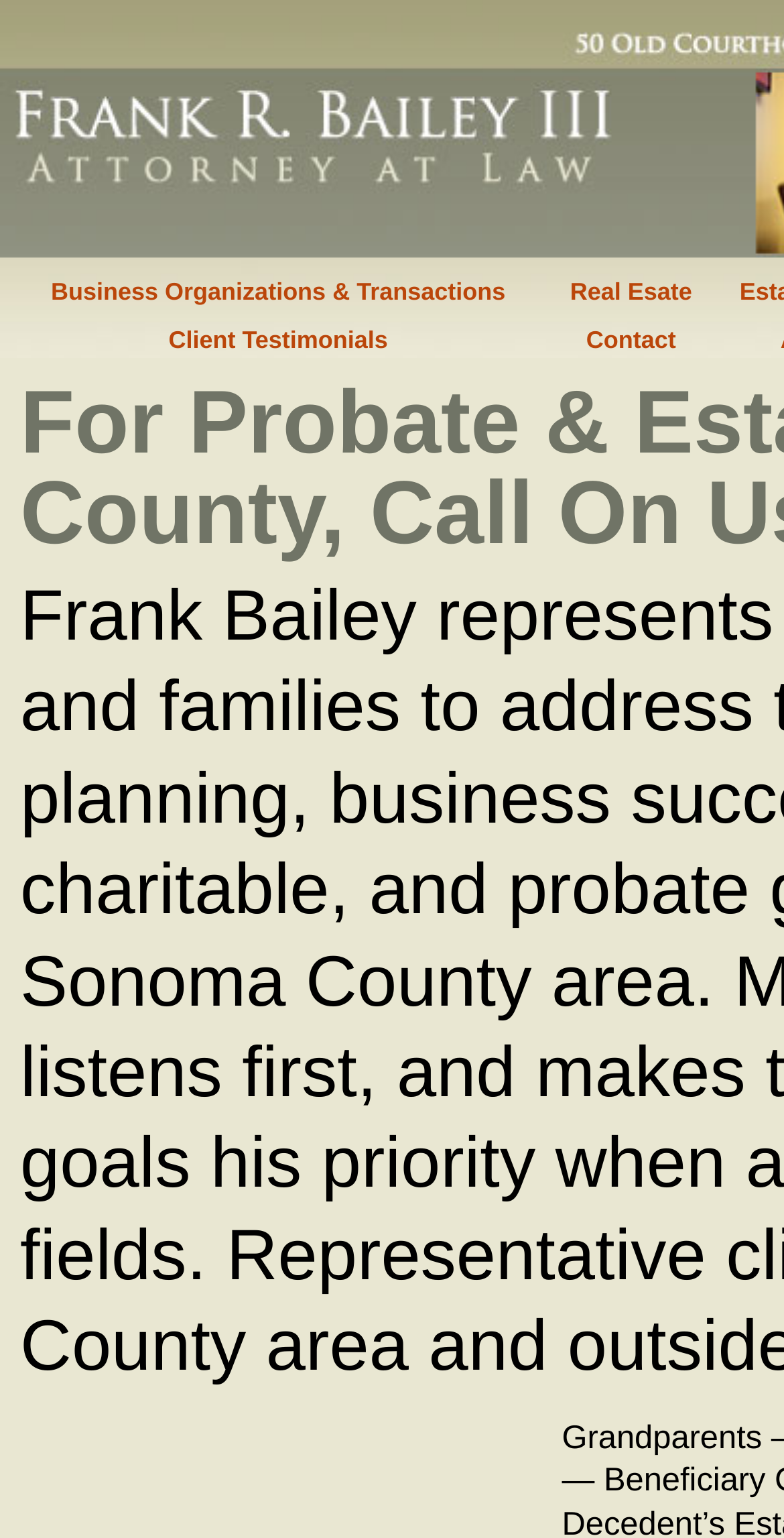Determine the bounding box for the HTML element described here: "Real Esate". The coordinates should be given as [left, top, right, bottom] with each number being a float between 0 and 1.

[0.727, 0.18, 0.883, 0.199]